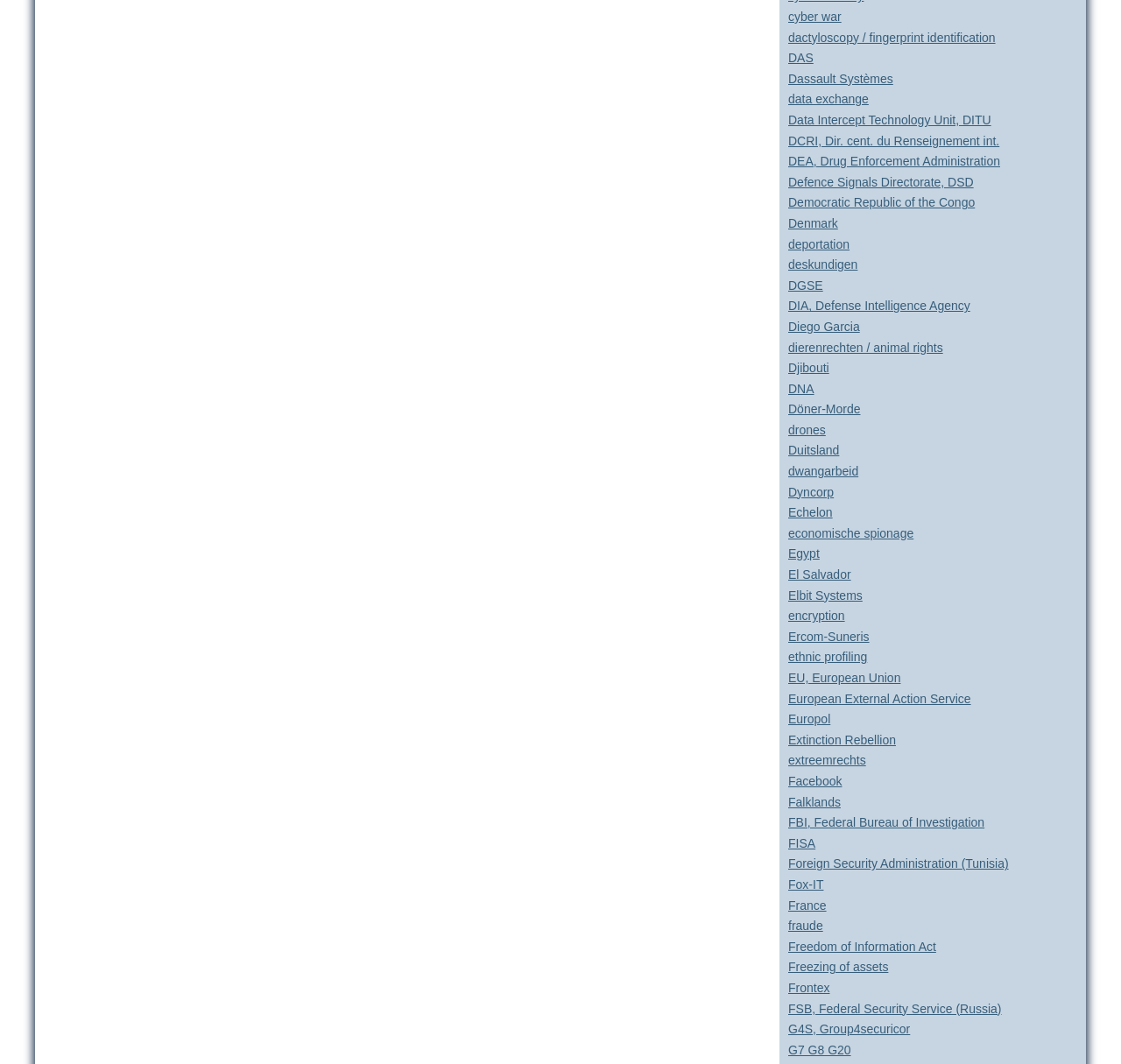Using the provided element description "Democratic Republic of the Congo", determine the bounding box coordinates of the UI element.

[0.703, 0.184, 0.87, 0.197]